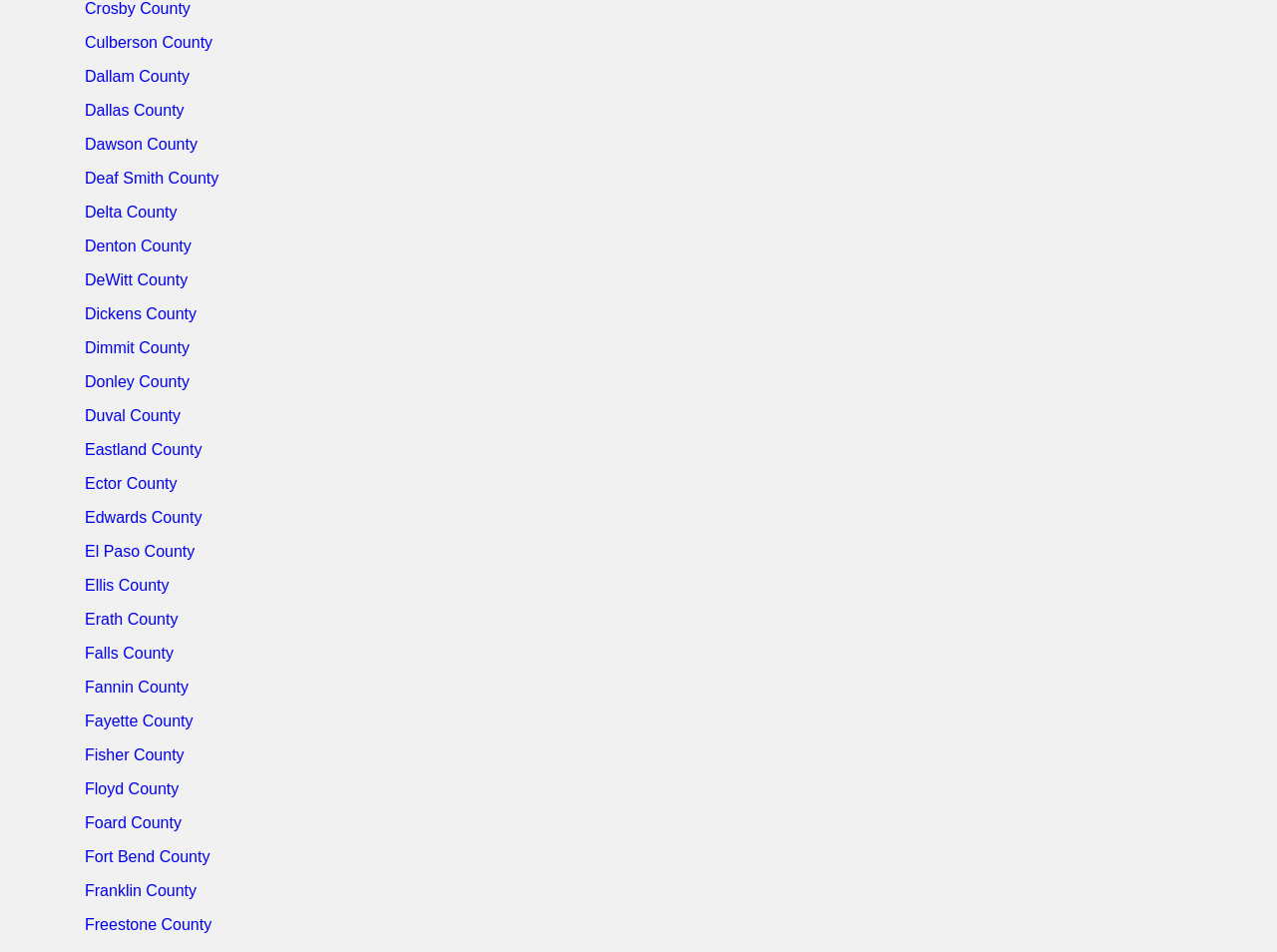What is the last county listed?
Using the image provided, answer with just one word or phrase.

Freestone County